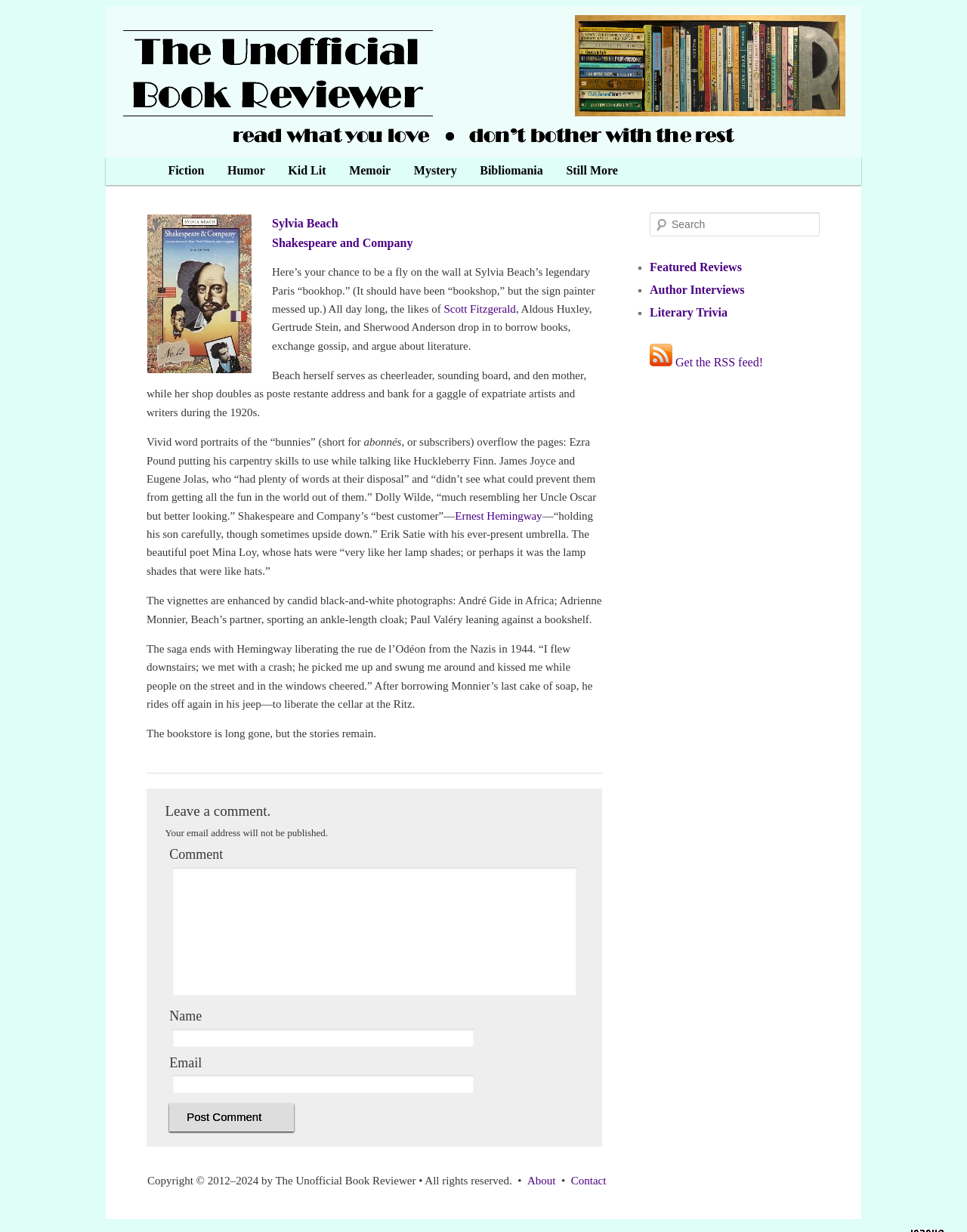What is the purpose of the textbox at the bottom of the webpage?
Please provide a single word or phrase as your answer based on the image.

To leave a comment